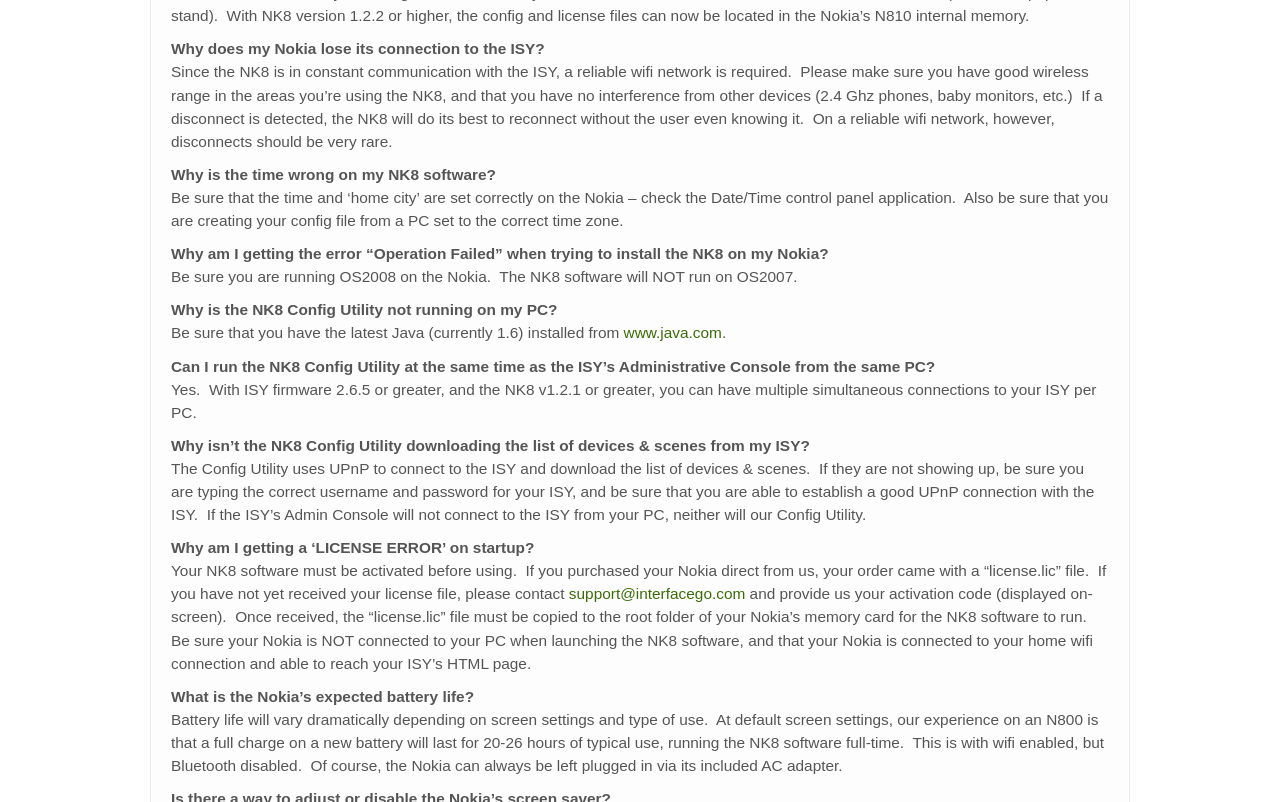Using the image as a reference, answer the following question in as much detail as possible:
What is required for the NK8 to maintain a reliable connection?

According to the webpage, a reliable wifi network is required for the NK8 to maintain a reliable connection. This is mentioned in the second paragraph, which states that the NK8 is in constant communication with the ISY and requires good wireless range in the areas it is used.